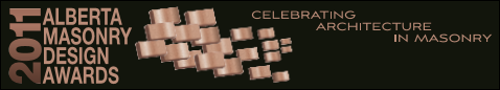What is the focus of the '2011 Alberta Masonry Design Awards'?
Please provide a comprehensive and detailed answer to the question.

The phrase 'Celebrating Architecture in Masonry' underscores the awards' focus on the artistry and enduring quality of masonry work, making it a tribute to skilled artisans and their contributions to the field.